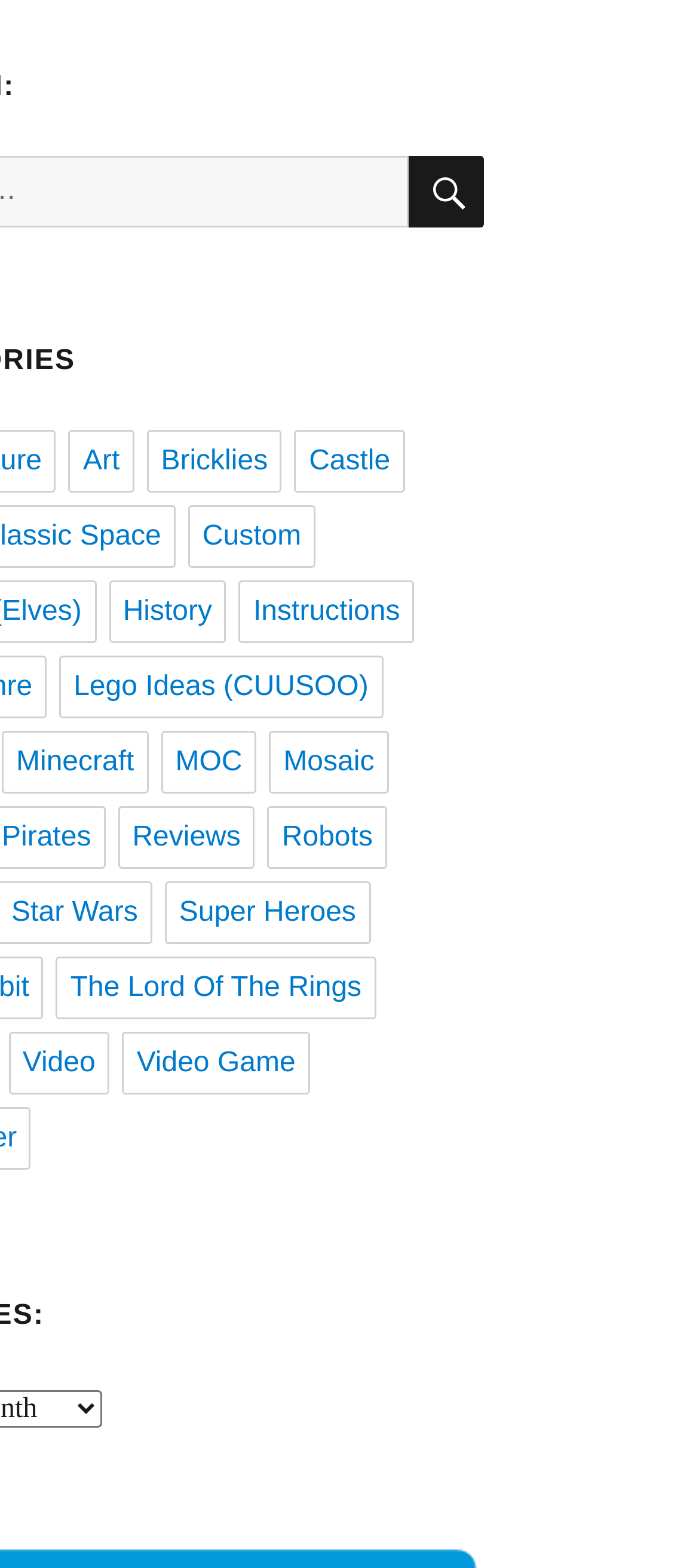Please locate the clickable area by providing the bounding box coordinates to follow this instruction: "Explore Lego Ideas".

[0.085, 0.418, 0.548, 0.458]